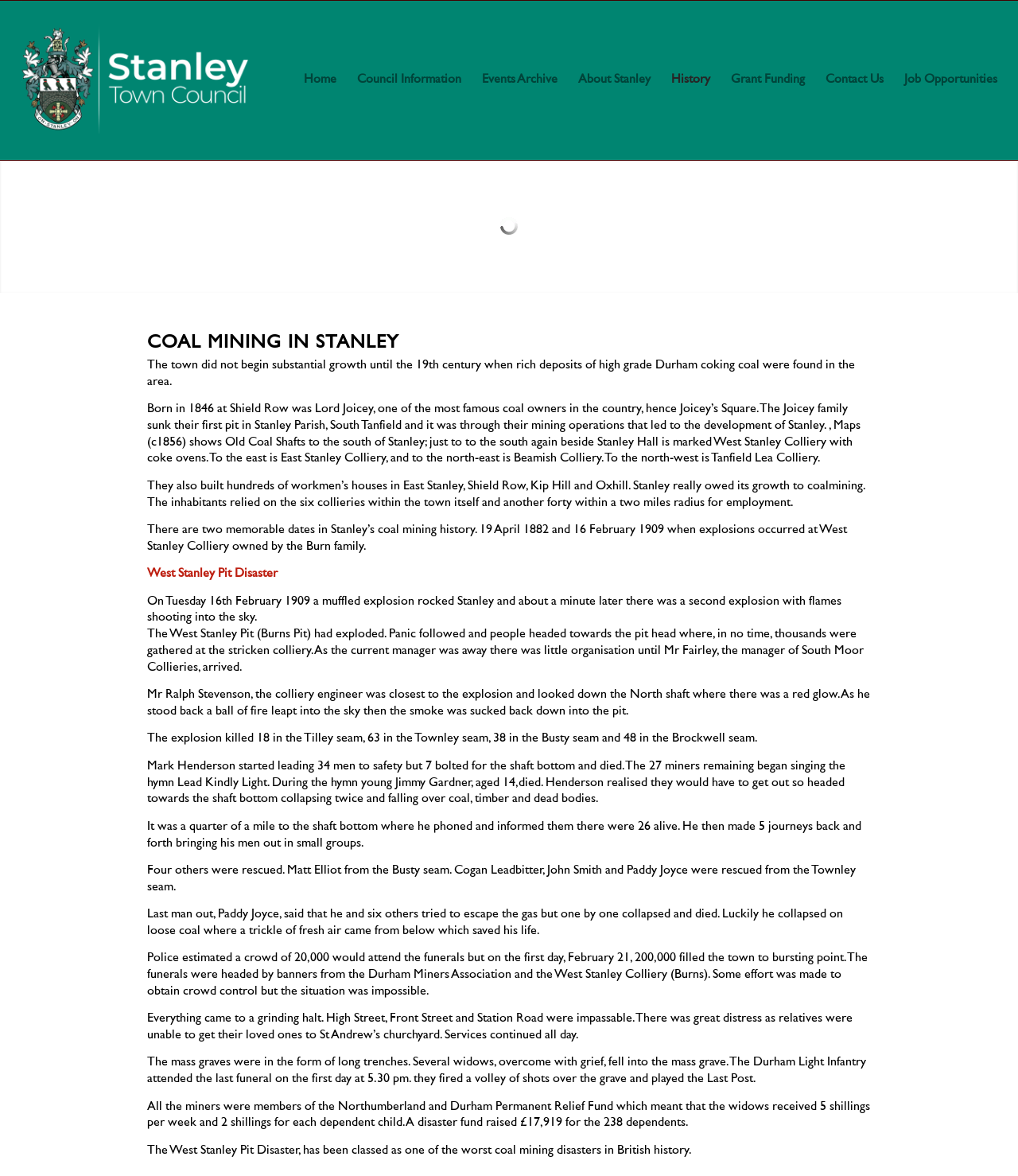Please find the bounding box coordinates of the section that needs to be clicked to achieve this instruction: "Click on the 'Contact Us' link".

[0.801, 0.001, 0.878, 0.136]